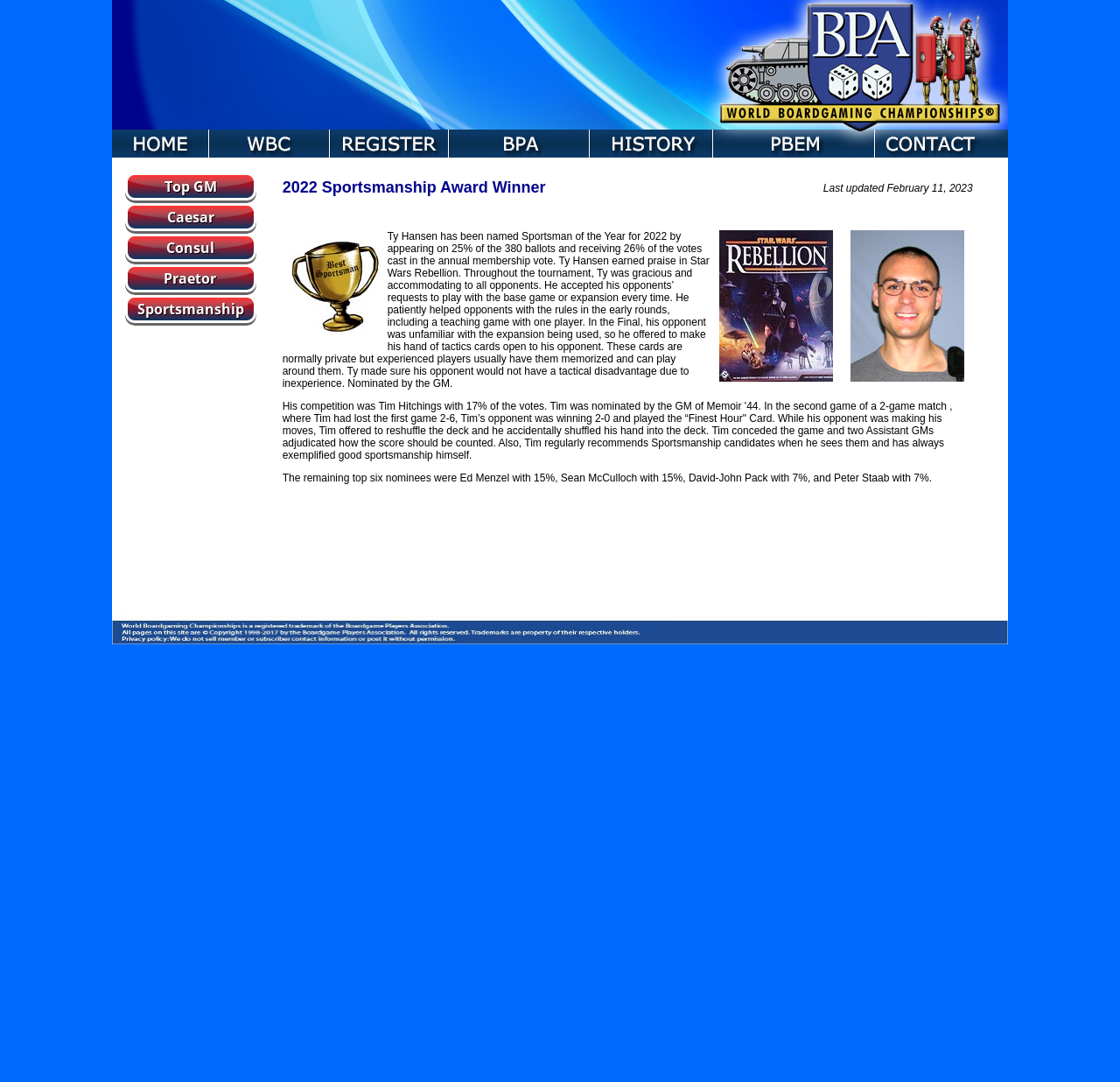What percentage of votes did Ty Hansen receive?
Using the image provided, answer with just one word or phrase.

26%